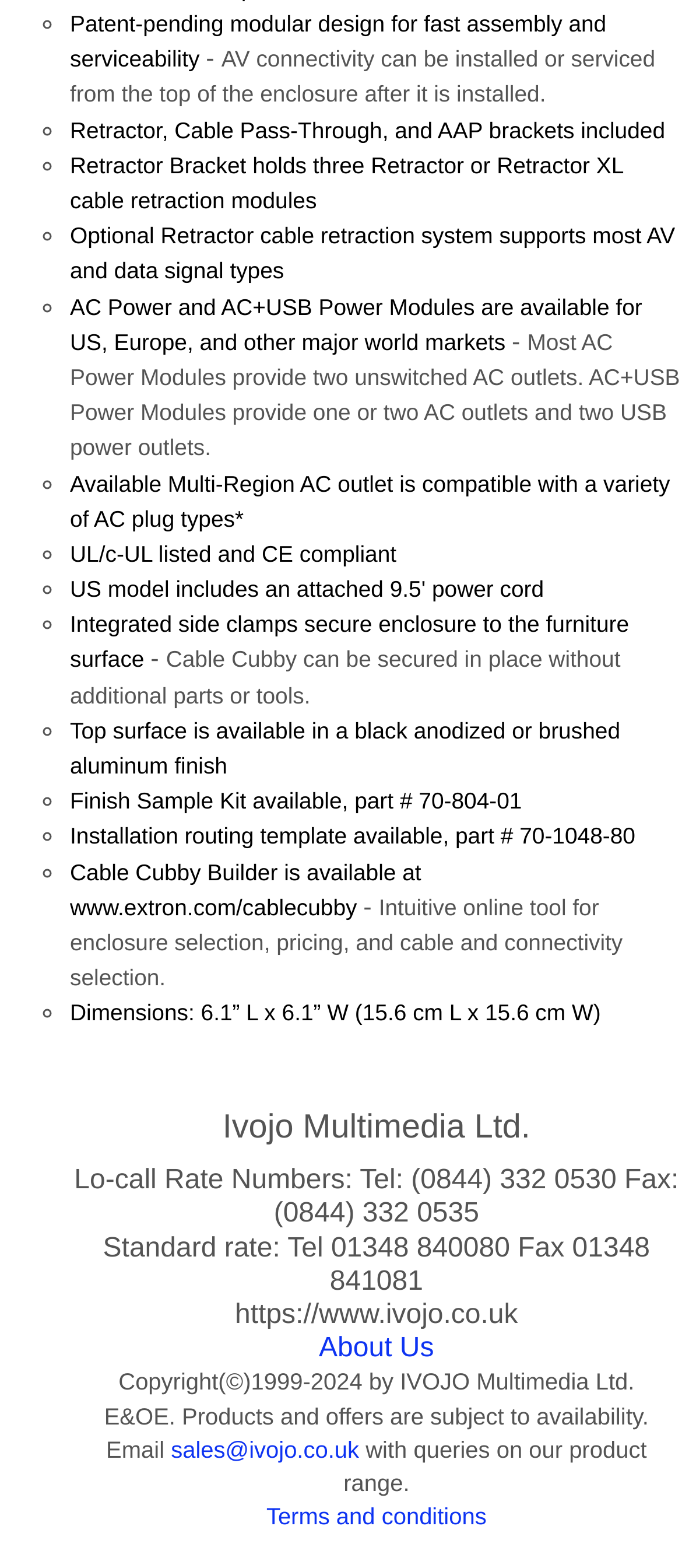Given the element description sales@ivojo.co.uk, specify the bounding box coordinates of the corresponding UI element in the format (top-left x, top-left y, bottom-right x, bottom-right y). All values must be between 0 and 1.

[0.251, 0.916, 0.527, 0.933]